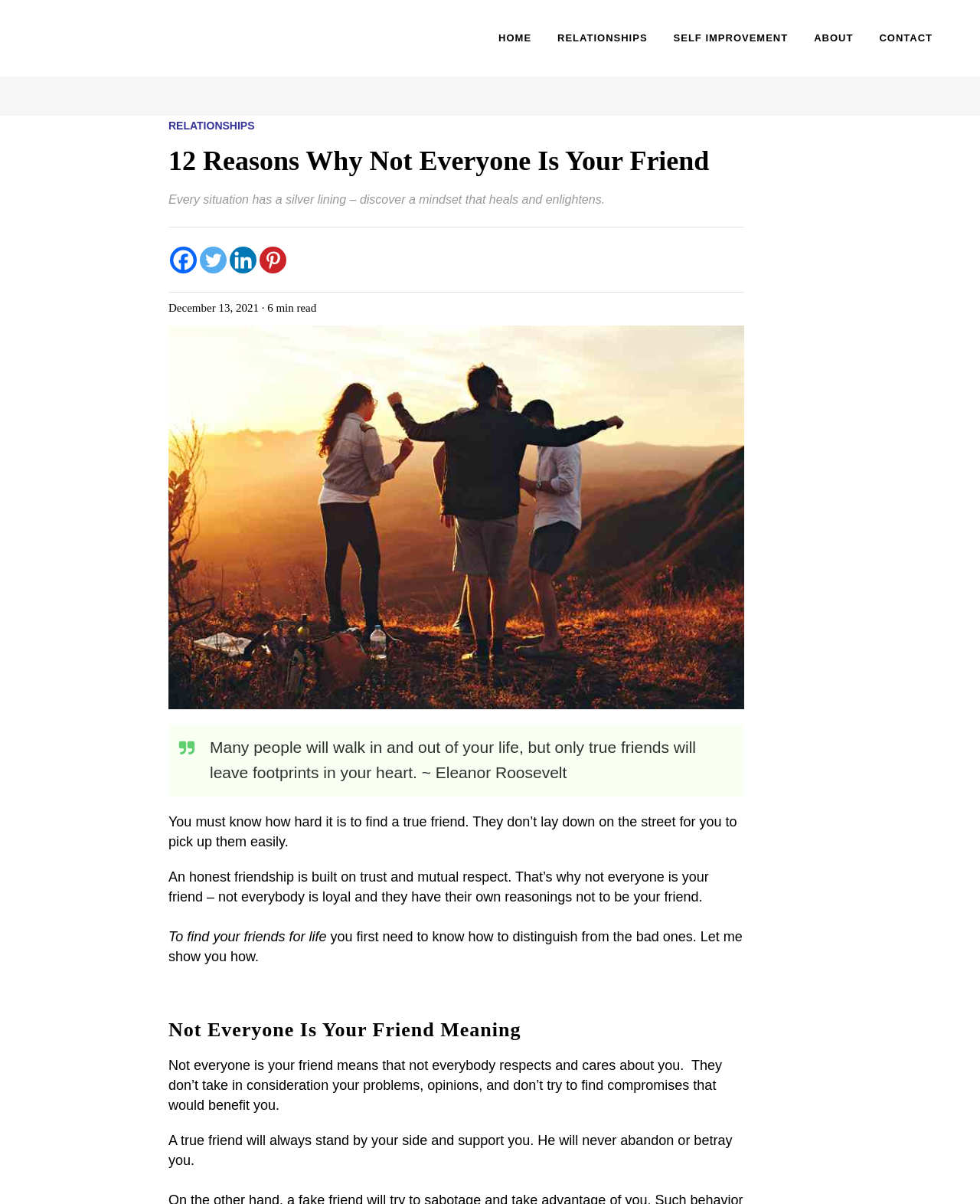Please give a concise answer to this question using a single word or phrase: 
How long does it take to read the article?

6 min